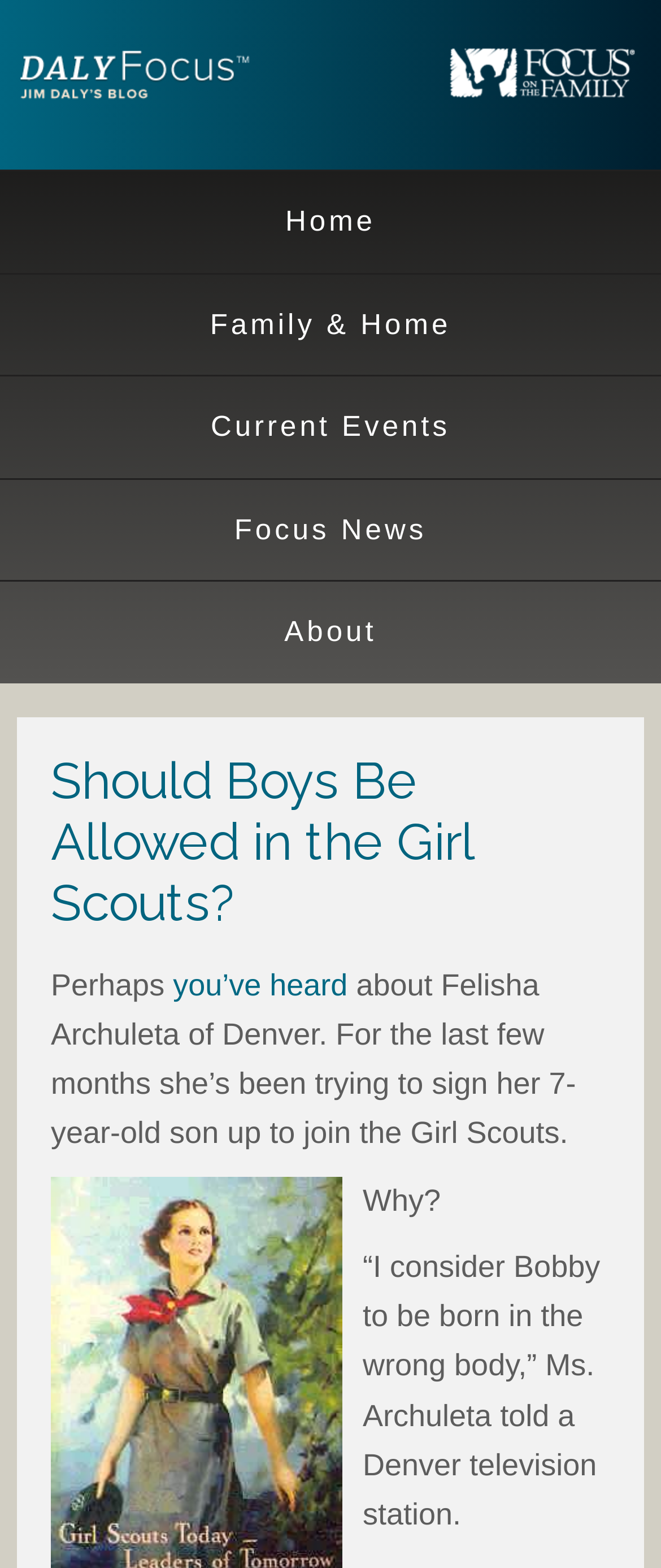How old is Felisha Archuleta's son?
Using the visual information, answer the question in a single word or phrase.

7 years old